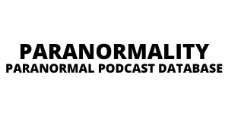Give a one-word or one-phrase response to the question:
What is the purpose of this image?

Visual identity